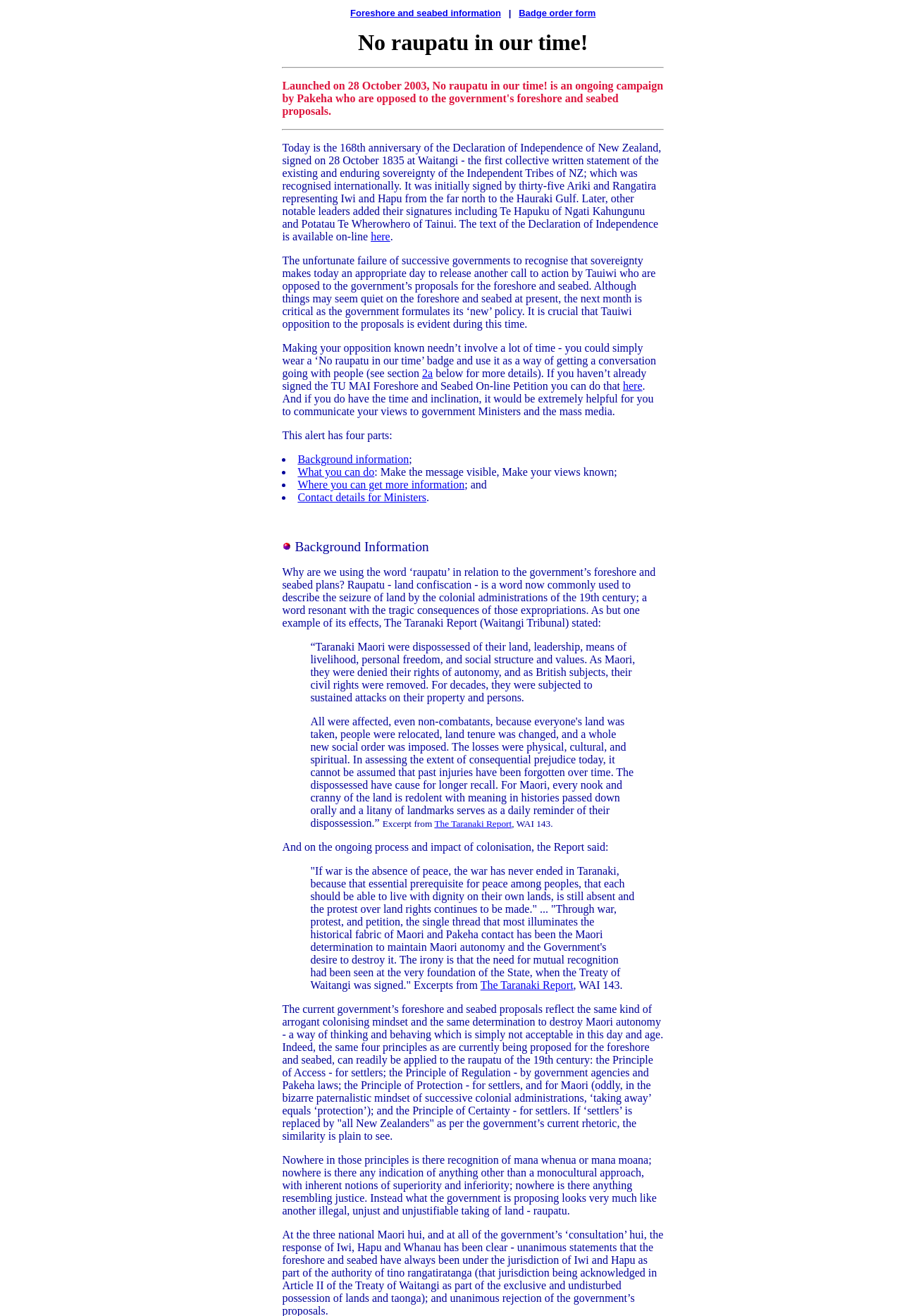Using the element description provided, determine the bounding box coordinates in the format (top-left x, top-left y, bottom-right x, bottom-right y). Ensure that all values are floating point numbers between 0 and 1. Element description: Background information

[0.33, 0.344, 0.453, 0.354]